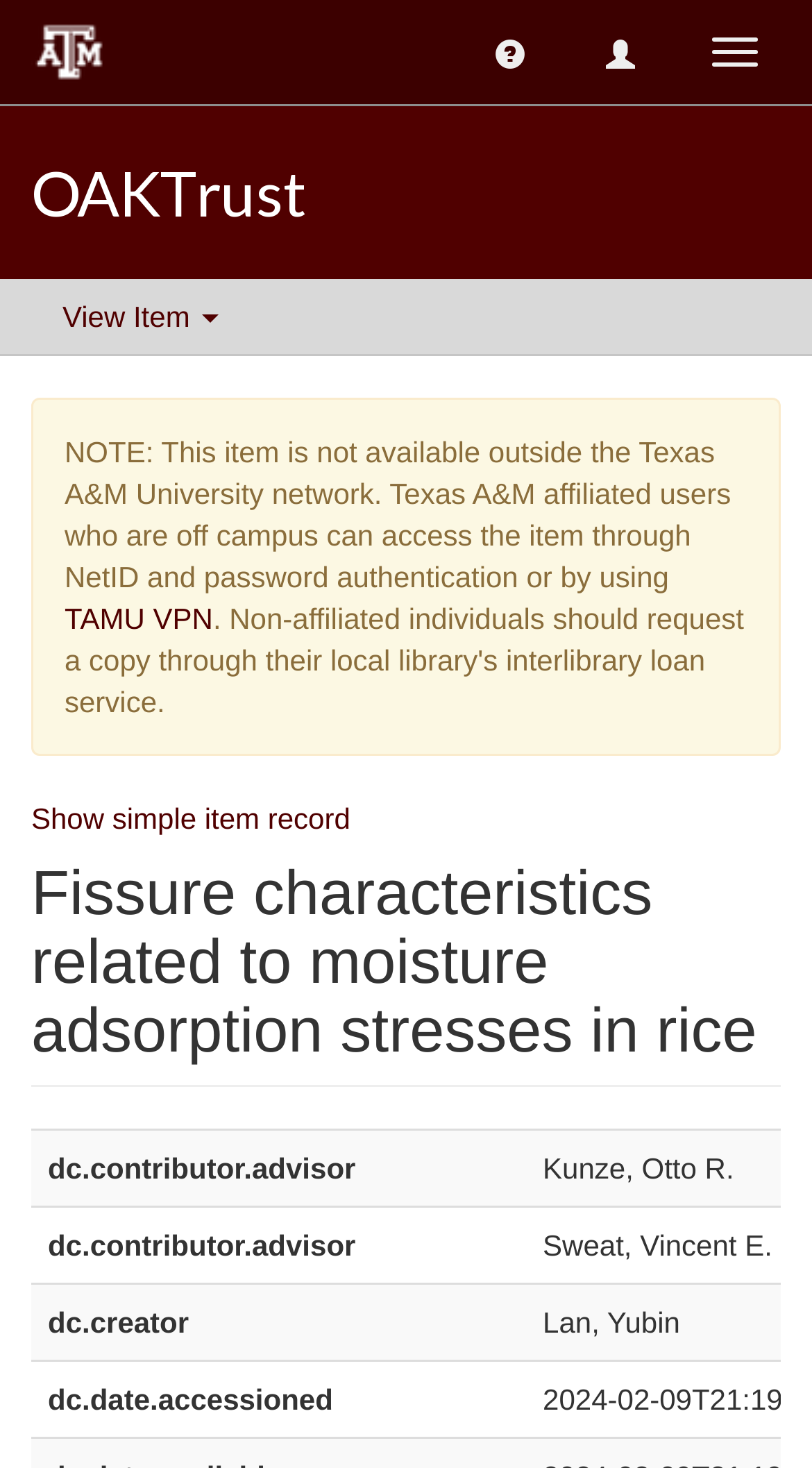What is the name of the VPN service?
Please utilize the information in the image to give a detailed response to the question.

I found the answer by looking at the link element with the text 'TAMU VPN' which is located near the alert message about item availability.